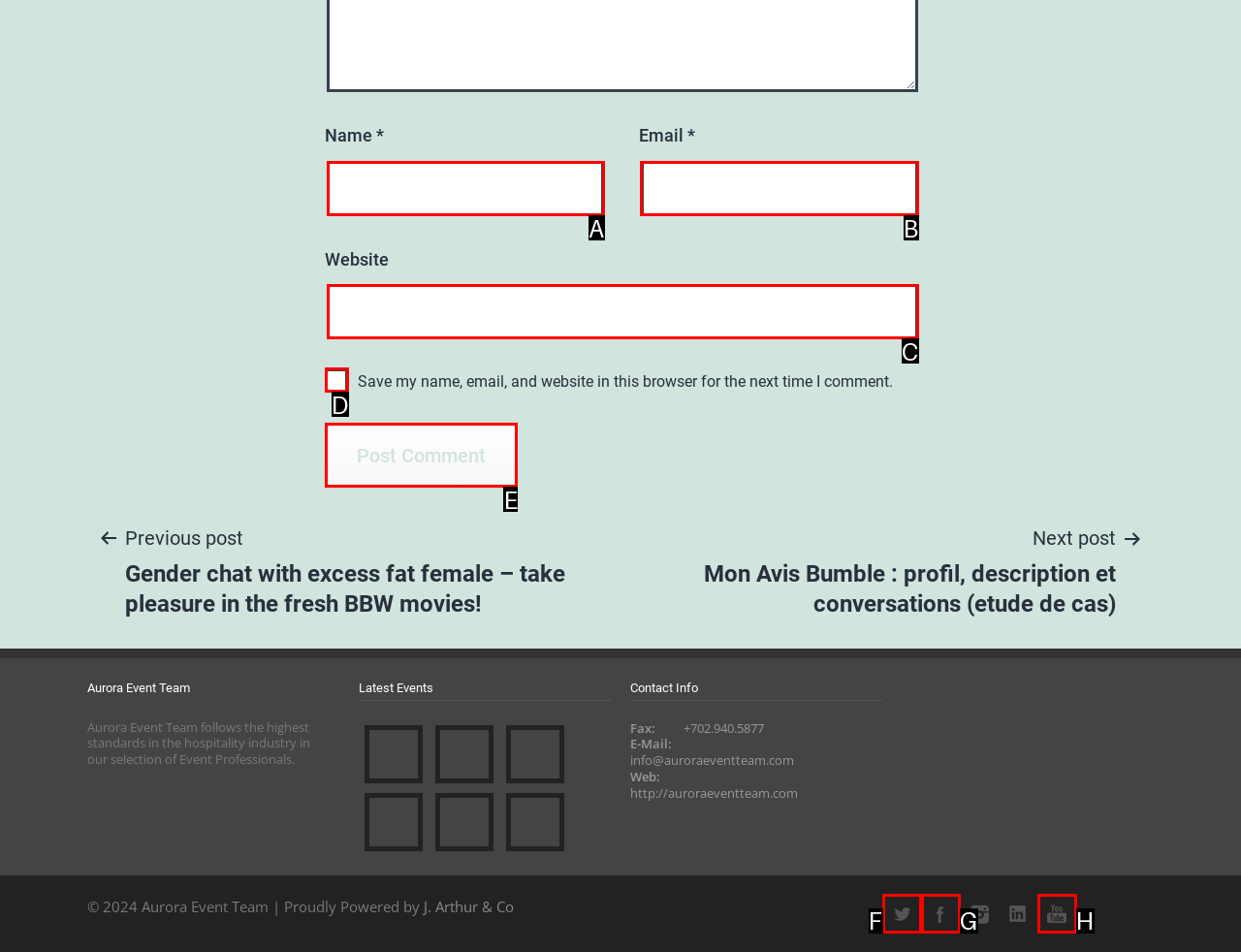Select the correct HTML element to complete the following task: Download the report
Provide the letter of the choice directly from the given options.

None